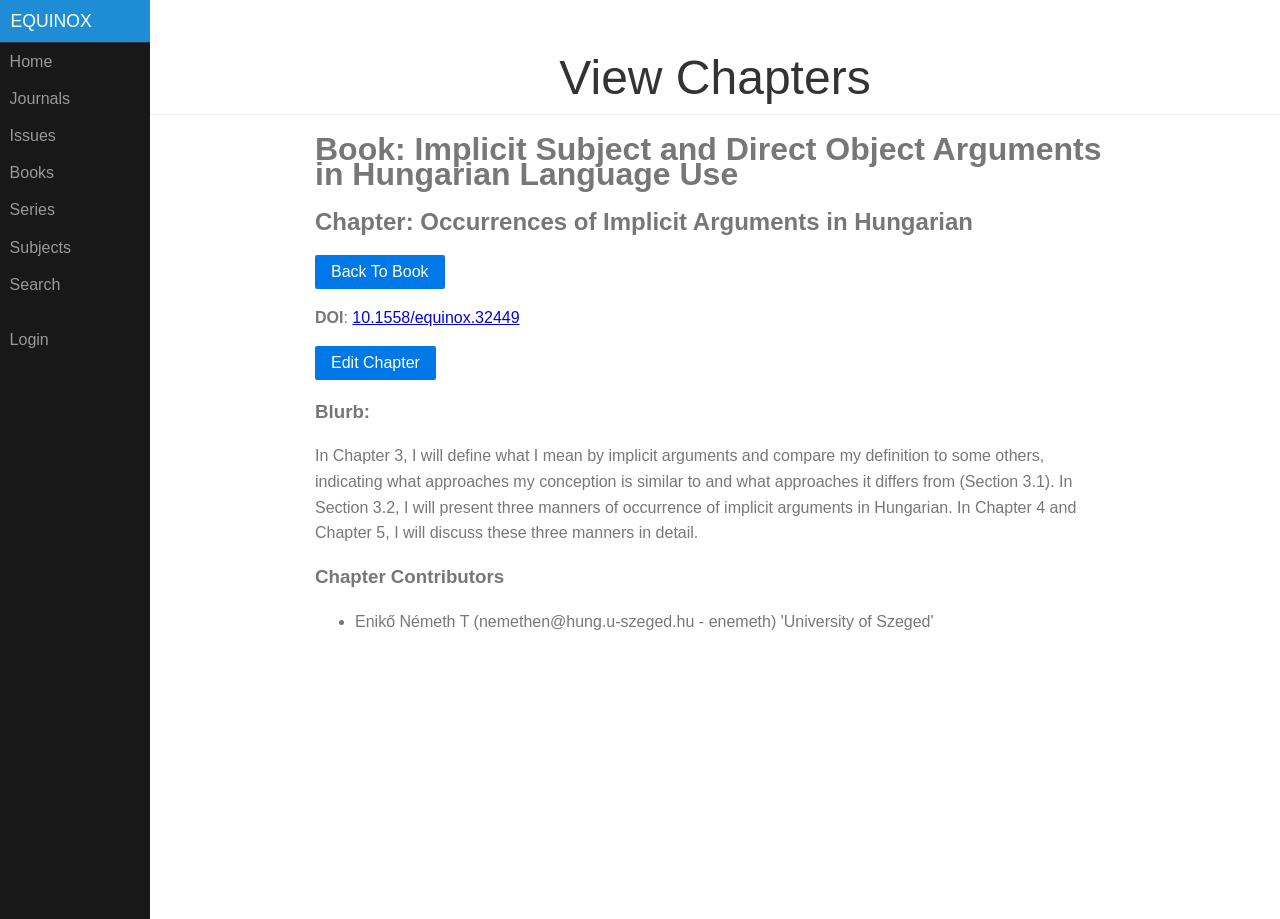Given the element description Books, identify the bounding box coordinates for the UI element on the webpage screenshot. The format should be (top-left x, top-left y, bottom-right x, bottom-right y), with values between 0 and 1.

[0.0, 0.168, 0.117, 0.209]